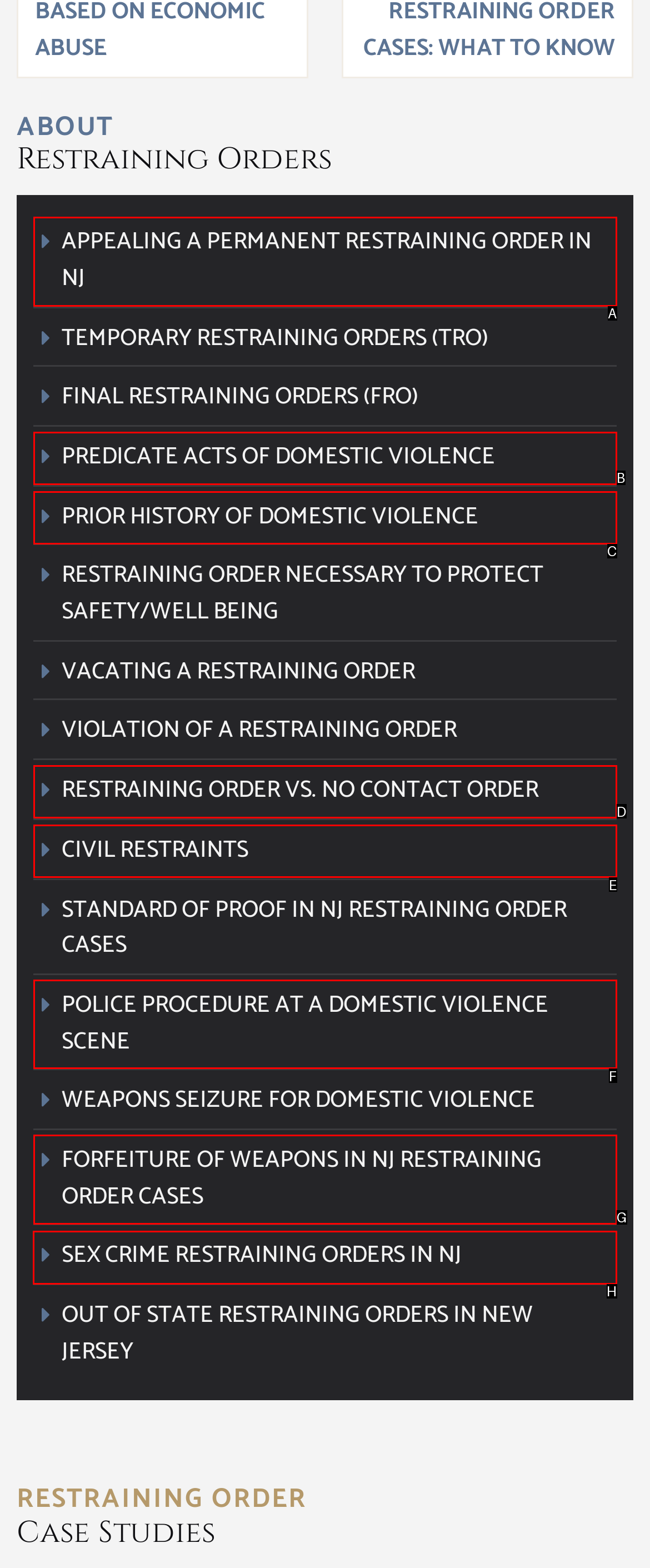Tell me which one HTML element I should click to complete the following task: Explore 'SEX CRIME RESTRAINING ORDERS IN NJ'
Answer with the option's letter from the given choices directly.

H